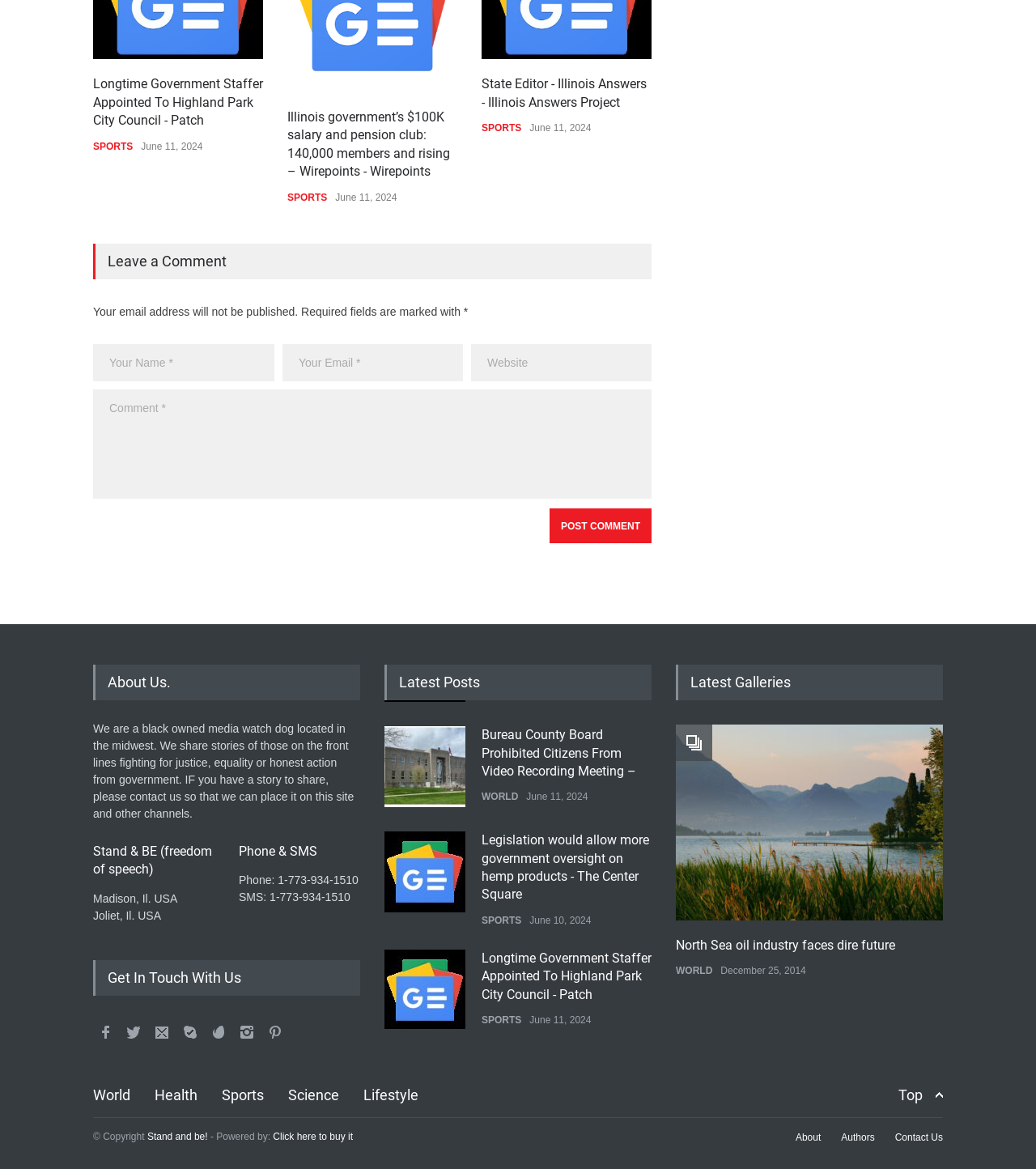Bounding box coordinates are specified in the format (top-left x, top-left y, bottom-right x, bottom-right y). All values are floating point numbers bounded between 0 and 1. Please provide the bounding box coordinate of the region this sentence describes: aria-label="Email"

None